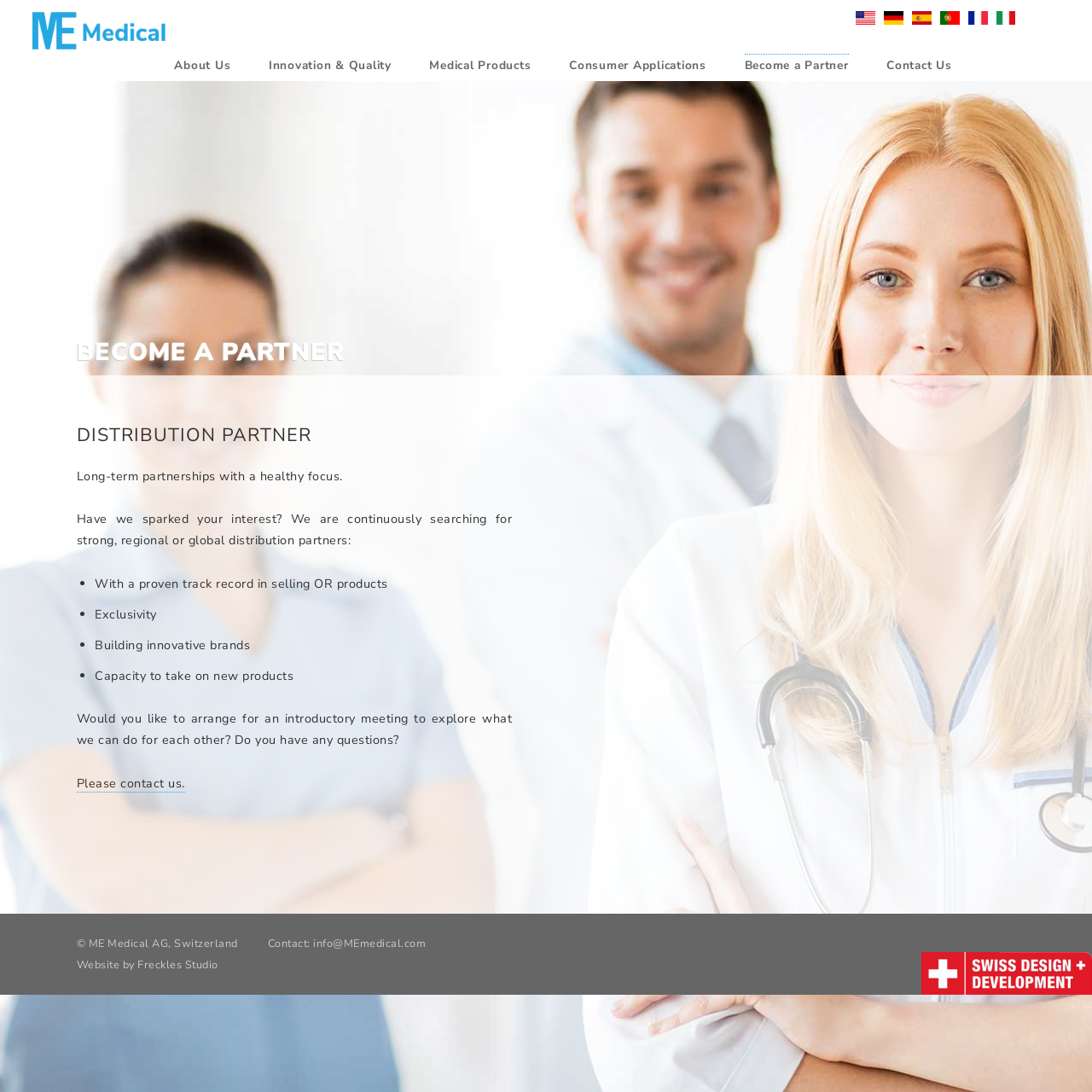Show the bounding box coordinates of the element that should be clicked to complete the task: "Switch to German language".

[0.81, 0.011, 0.827, 0.026]